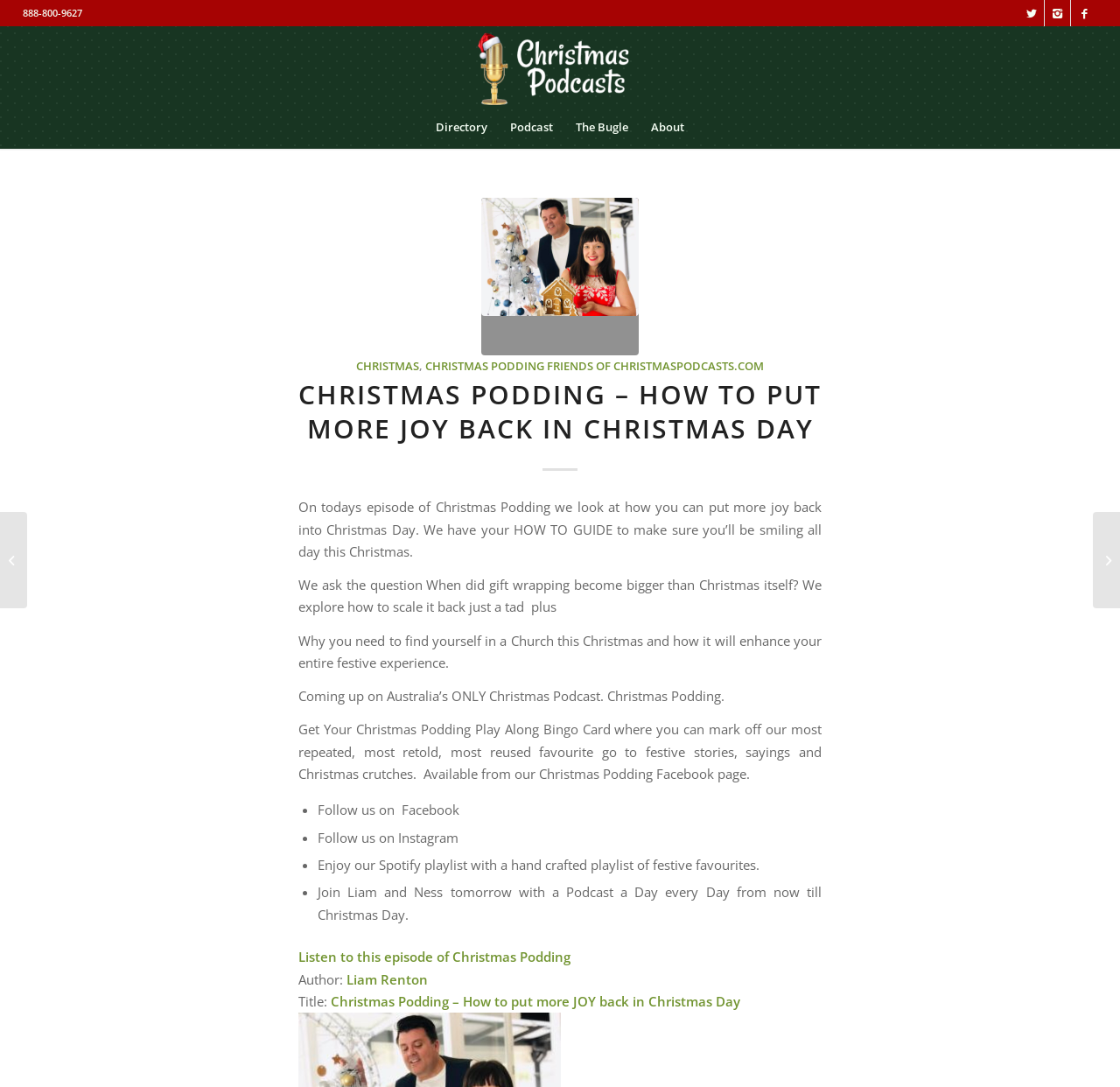Using the details in the image, give a detailed response to the question below:
What can be found on the Christmas Podding Facebook page?

According to the webpage, the Christmas Podding Play Along Bingo Card can be found on the Christmas Podding Facebook page. This information is provided in the main content area of the webpage, which suggests that the Facebook page is a resource for accessing additional content related to the podcast.